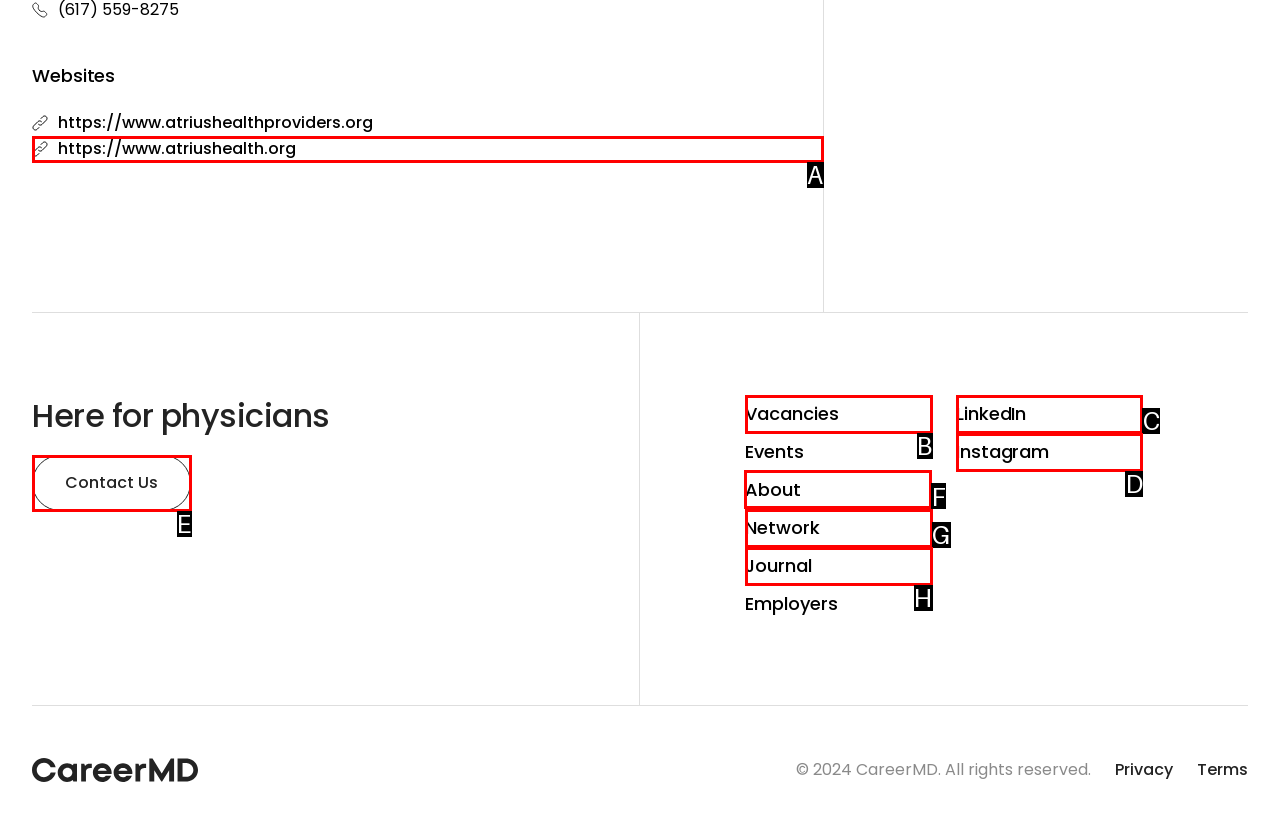Indicate which UI element needs to be clicked to fulfill the task: Visit the 'About' page
Answer with the letter of the chosen option from the available choices directly.

F